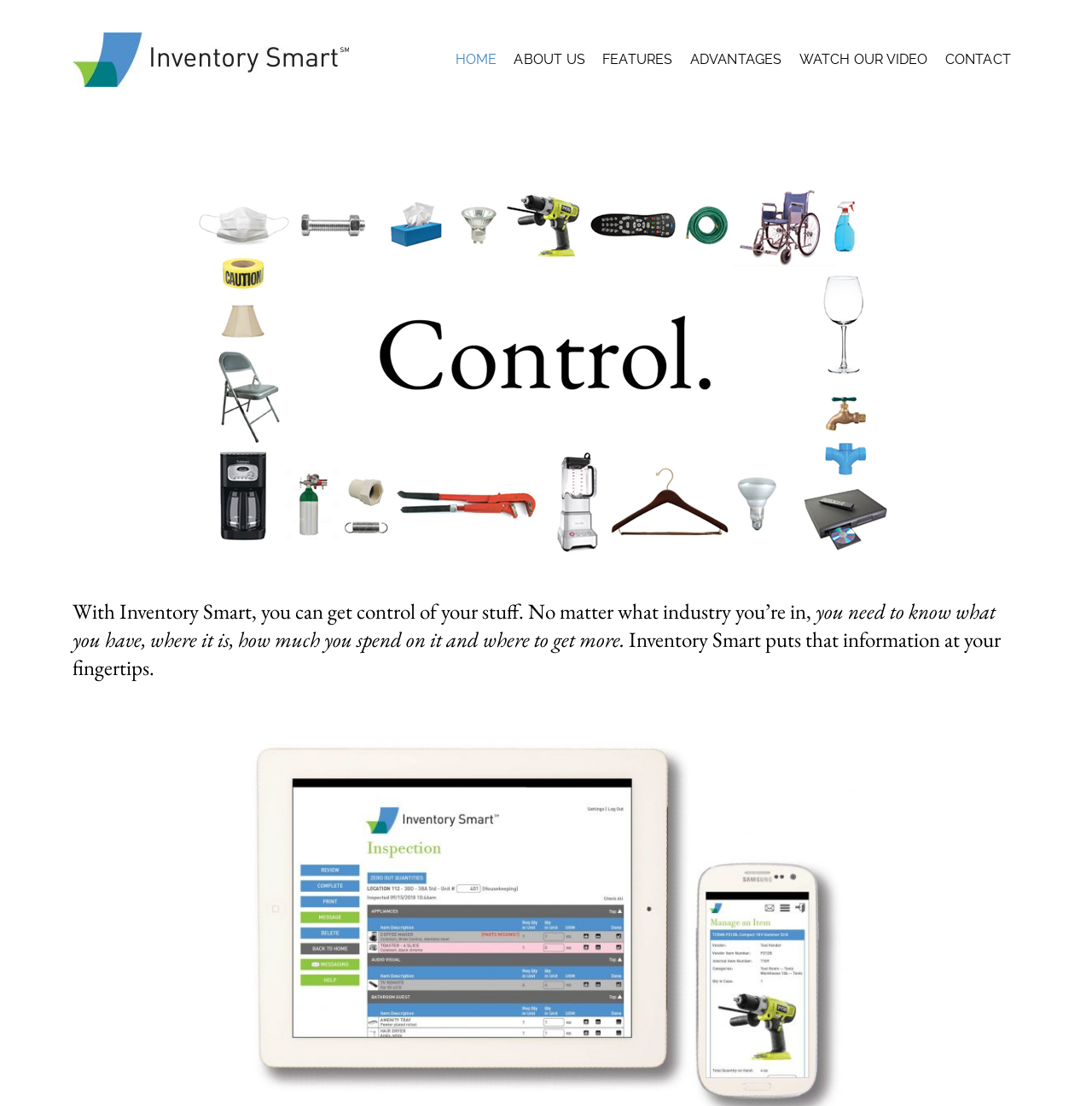Based on what you see in the screenshot, provide a thorough answer to this question: What is the layout of the top navigation menu?

The top navigation menu is laid out horizontally, with links to different sections of the website, including HOME, ABOUT US, FEATURES, ADVANTAGES, WATCH OUR VIDEO, and CONTACT, in a sequential order from left to right.